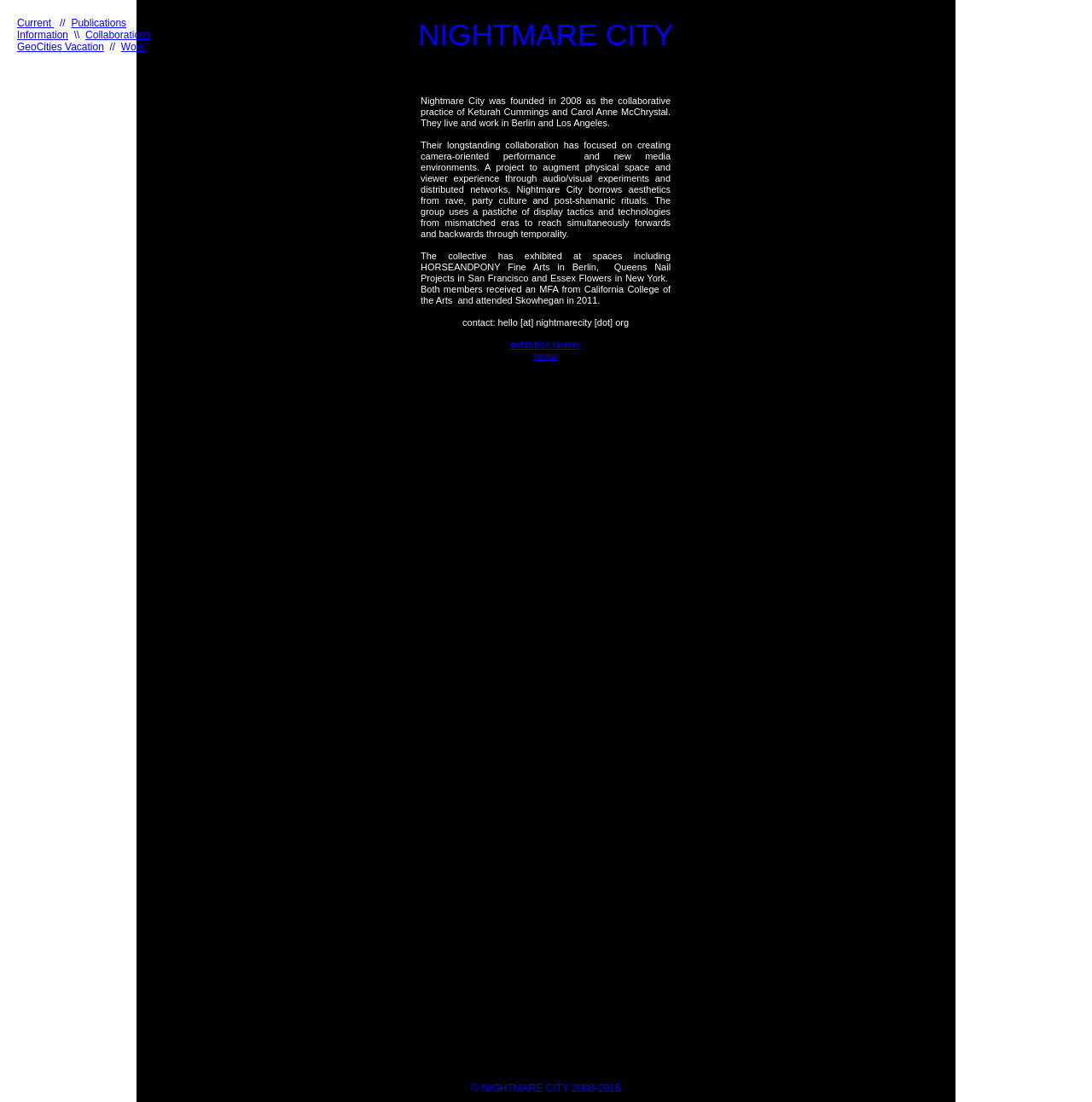Locate the bounding box coordinates of the area to click to fulfill this instruction: "Check the exhibition history". The bounding box should be presented as four float numbers between 0 and 1, in the order [left, top, right, bottom].

[0.468, 0.308, 0.532, 0.317]